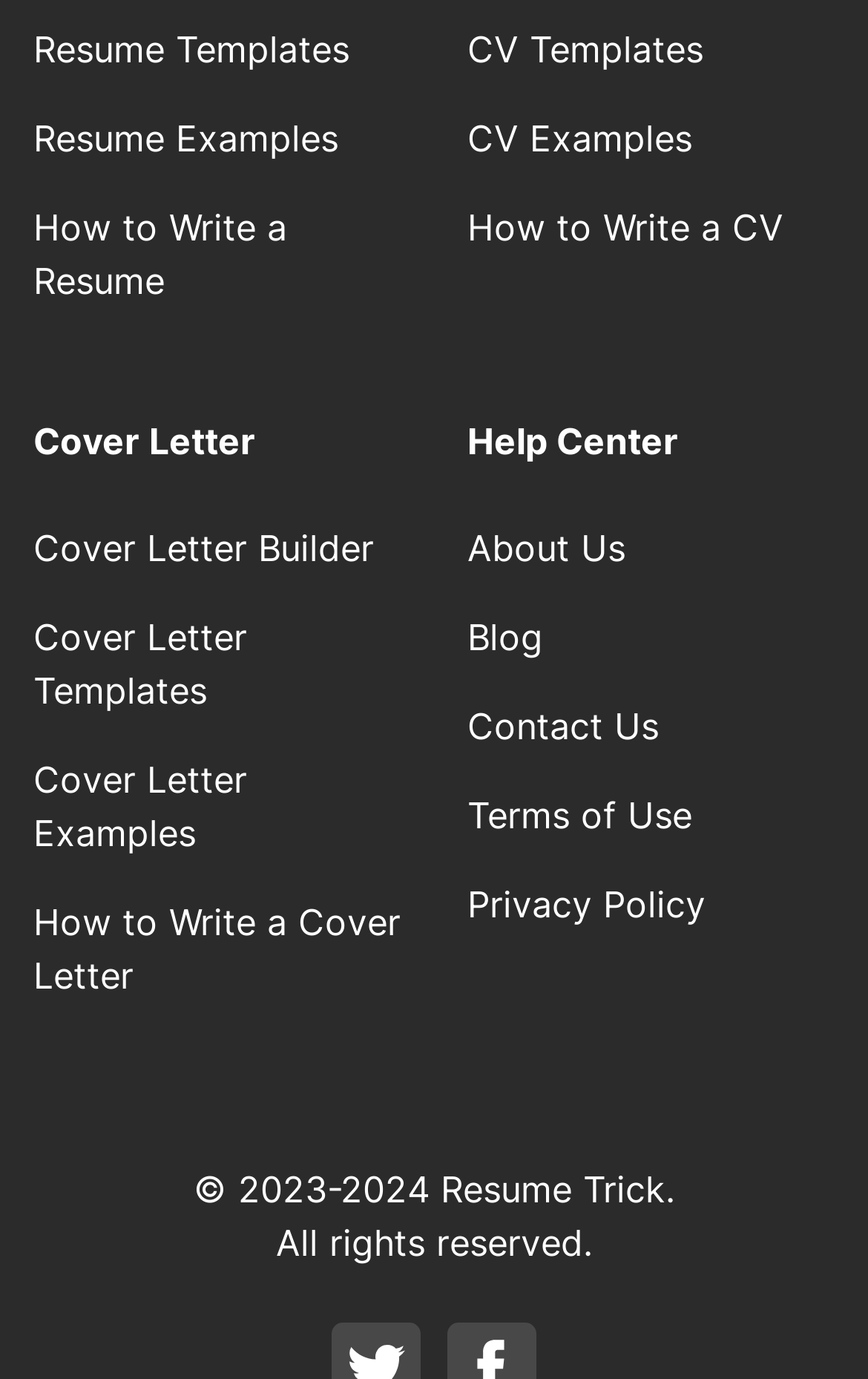Find and specify the bounding box coordinates that correspond to the clickable region for the instruction: "Check out CV Templates".

[0.538, 0.019, 0.81, 0.051]